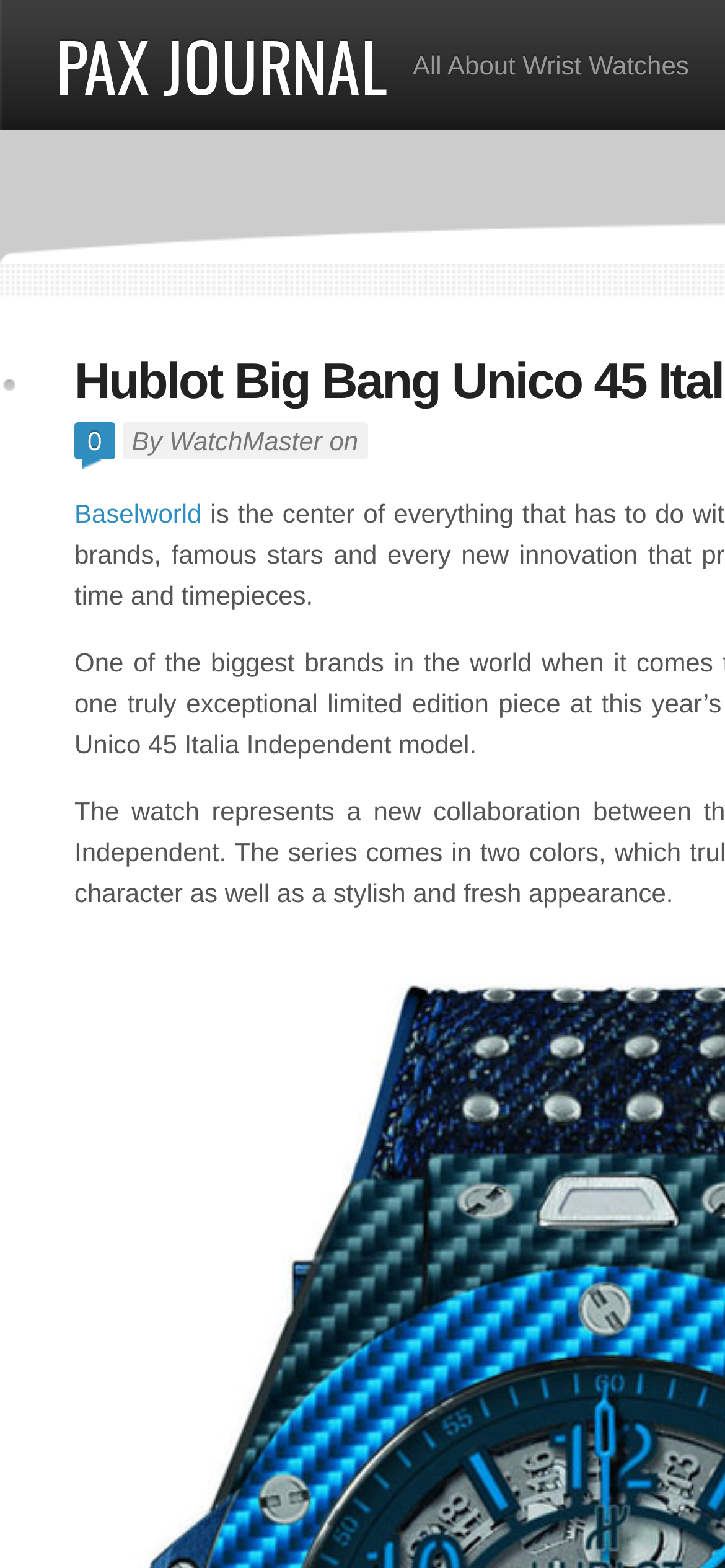Using the provided description: "Pax Journal", find the bounding box coordinates of the corresponding UI element. The output should be four float numbers between 0 and 1, in the format [left, top, right, bottom].

[0.077, 0.009, 0.533, 0.072]